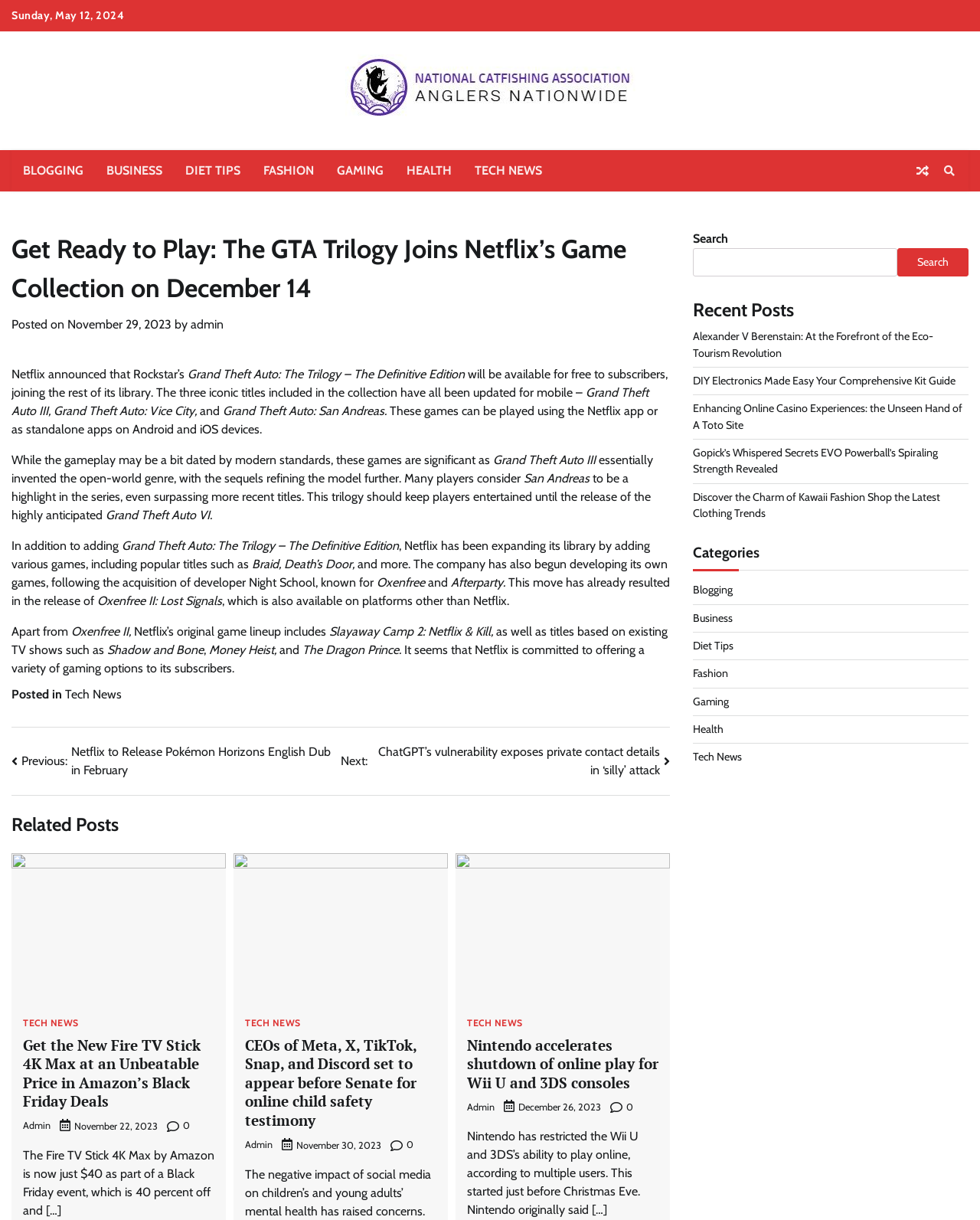Please find and generate the text of the main header of the webpage.

Get Ready to Play: The GTA Trilogy Joins Netflix’s Game Collection on December 14